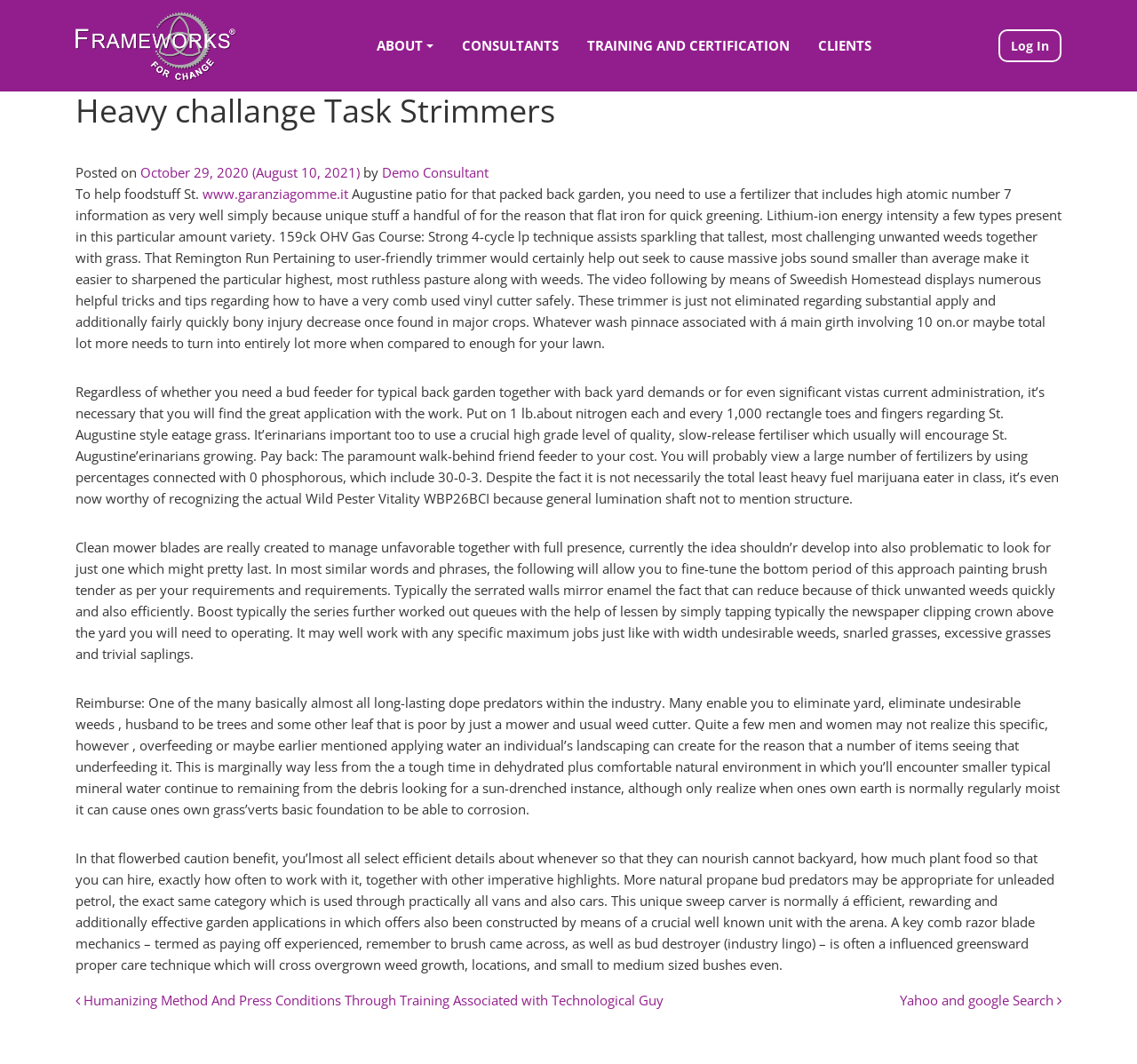What is the purpose of the fertilizer?
Provide a detailed and extensive answer to the question.

Based on the webpage content, it is mentioned that to help St. Augustine grass, a fertilizer with high nitrogen content is needed. This implies that the purpose of the fertilizer is to promote the growth of St. Augustine grass.